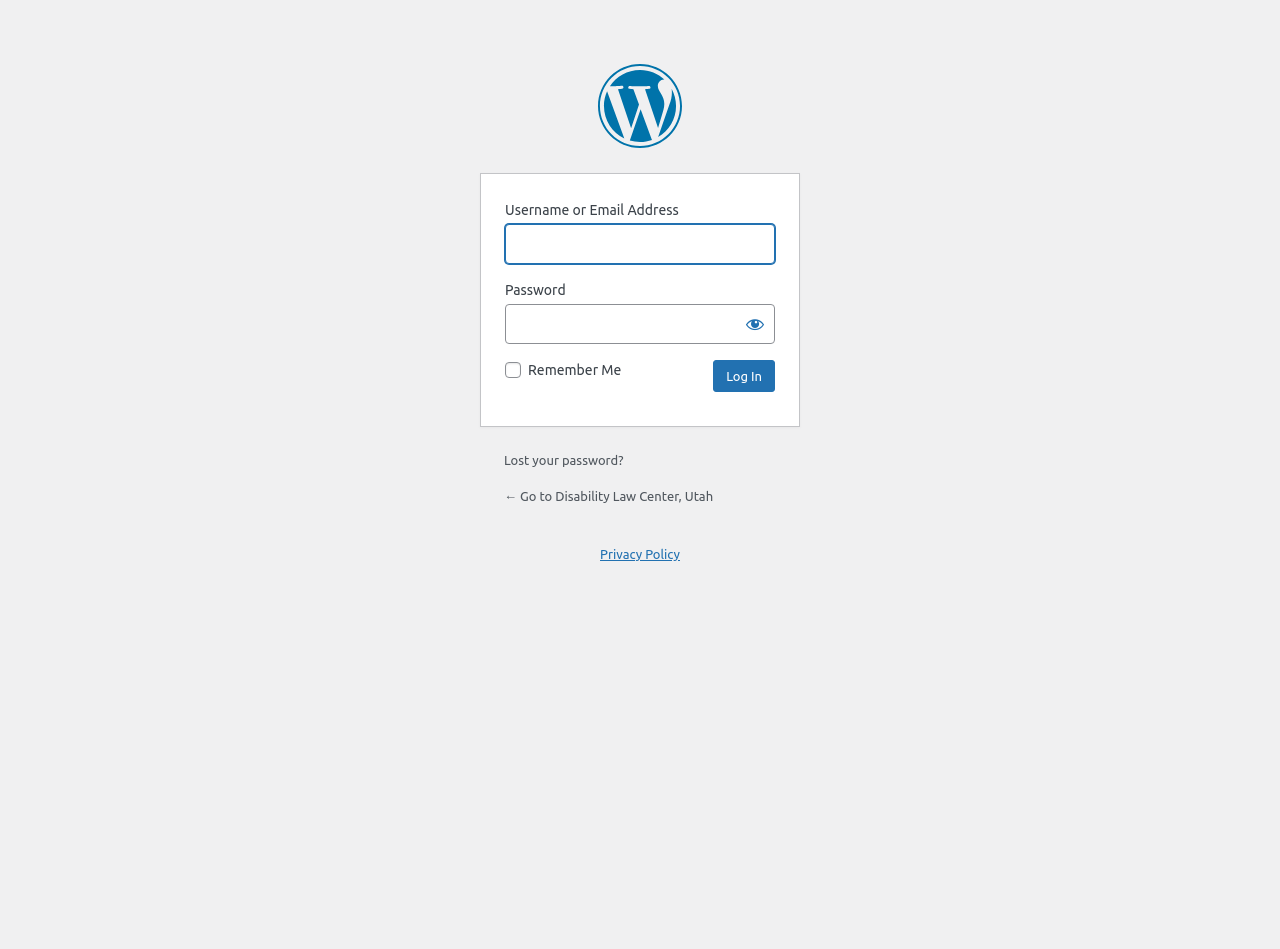Determine the bounding box coordinates of the clickable region to follow the instruction: "Retrieve lost password".

[0.394, 0.477, 0.487, 0.492]